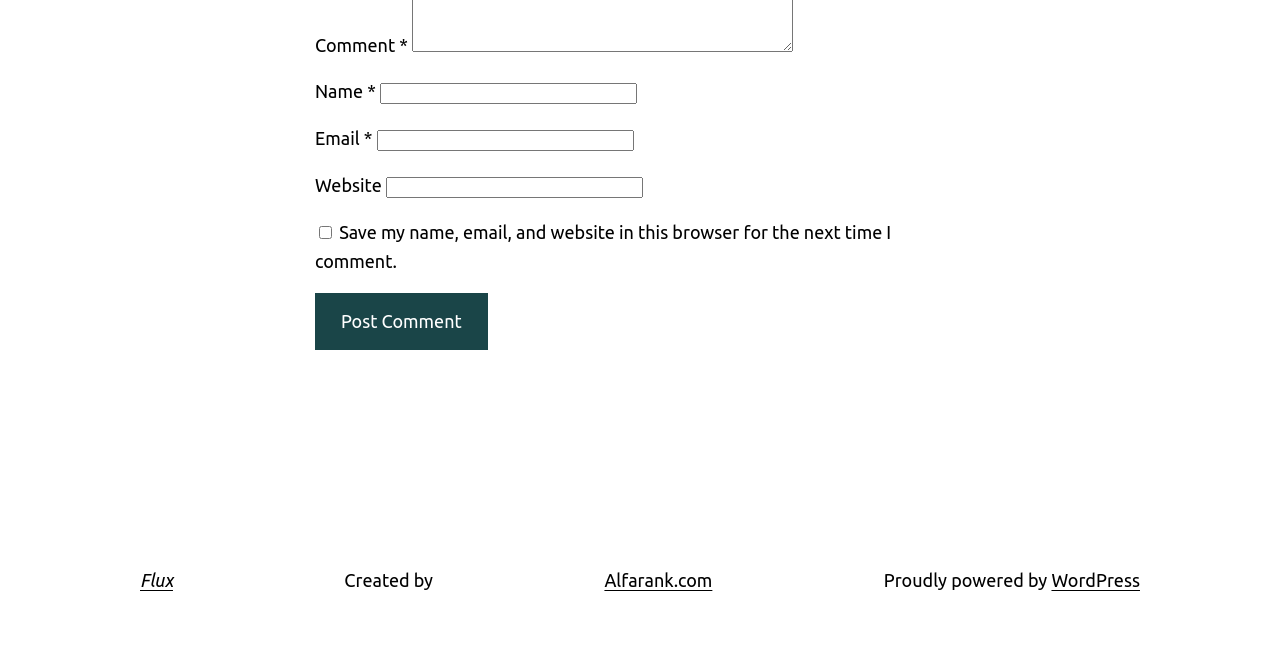What is the button 'Post Comment' for?
Look at the image and respond to the question as thoroughly as possible.

The button 'Post Comment' is located below the textboxes and checkbox, which suggests that it is used to submit the comment information inputted by the user.